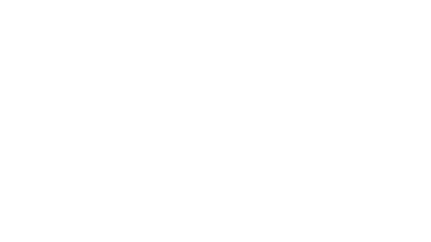Respond to the question with just a single word or phrase: 
What is Stephanie Peter's profession?

Hair specialist